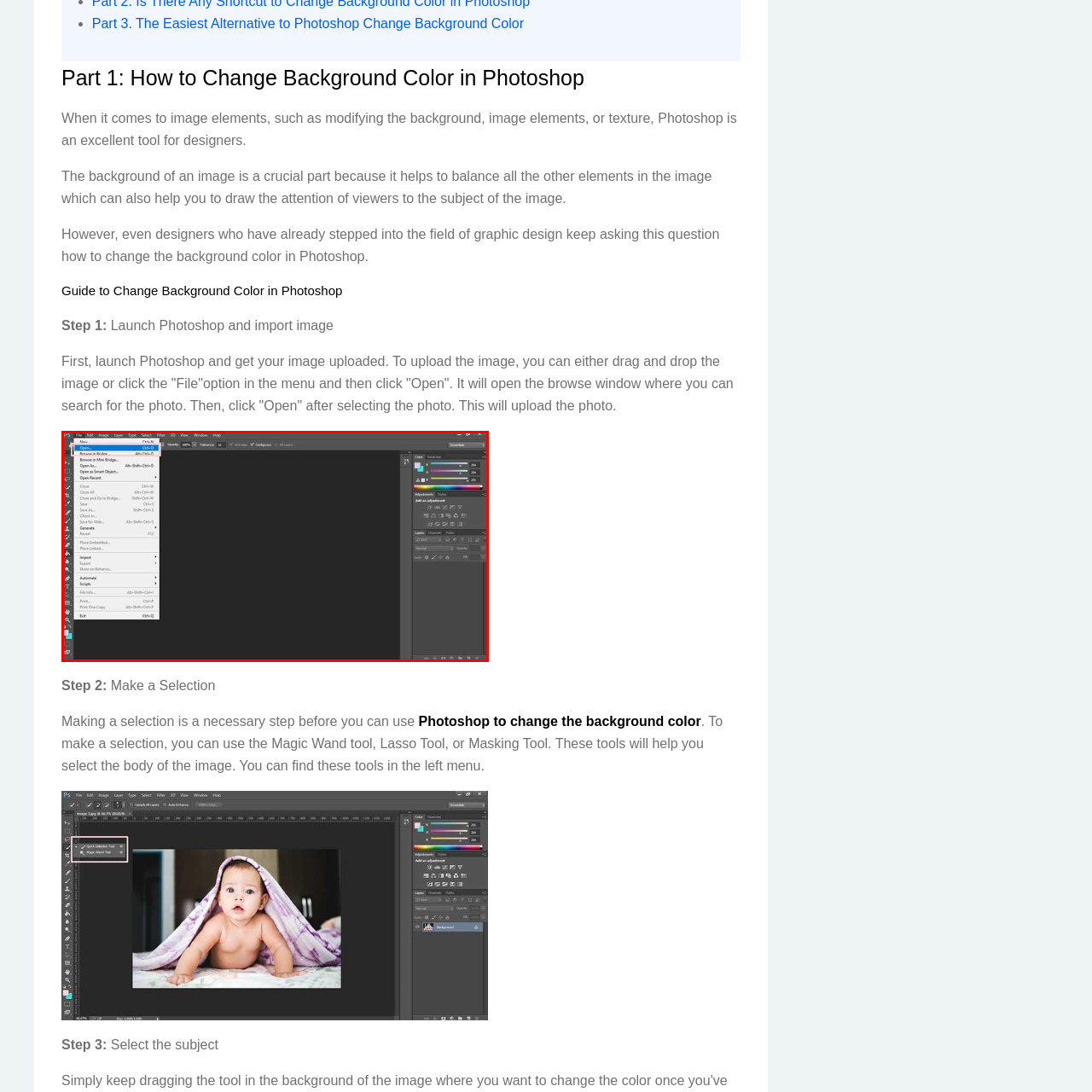What is the purpose of the 'File' menu? Please look at the image within the red bounding box and provide a one-word or short-phrase answer based on what you see.

Managing images